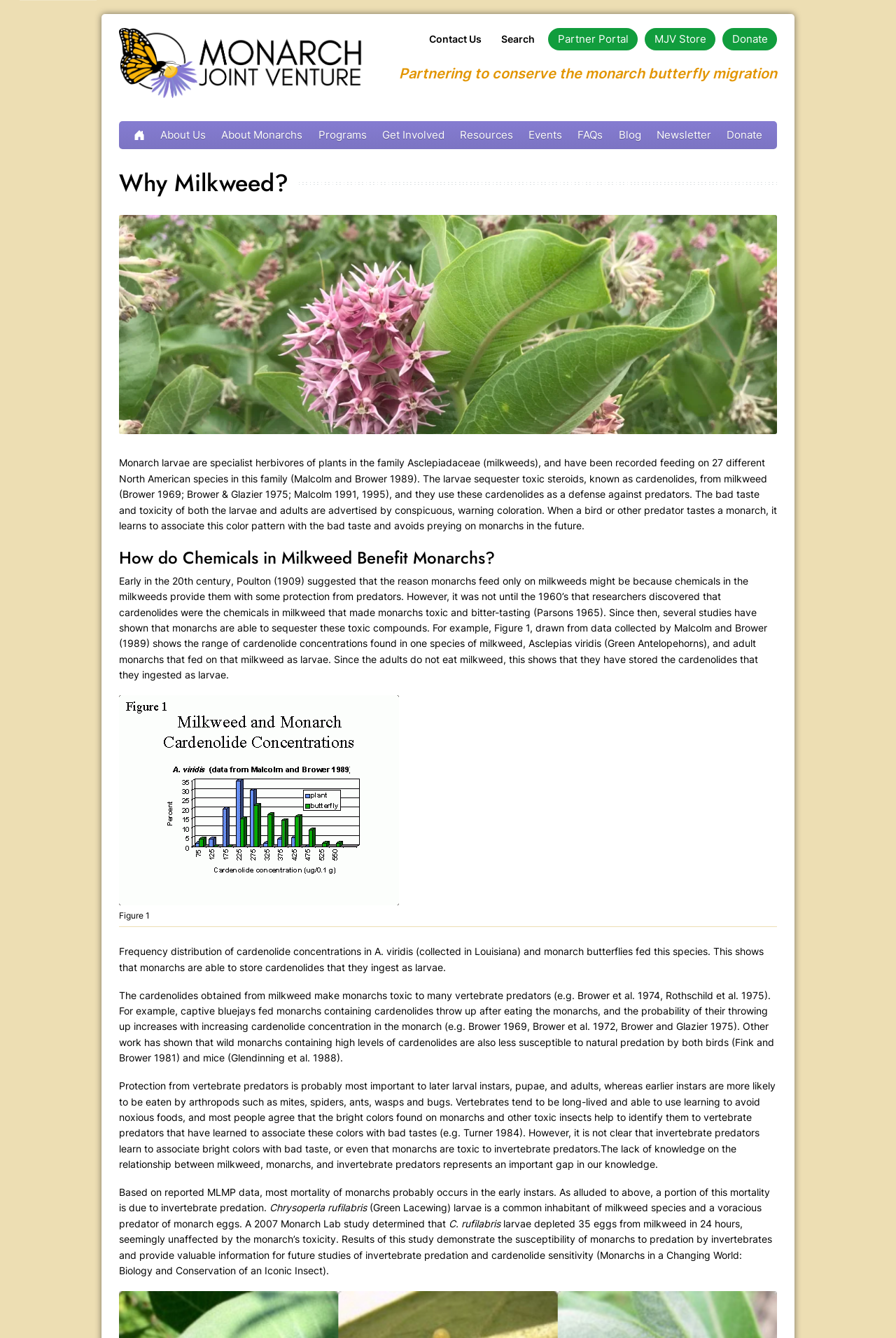Please determine the bounding box coordinates of the section I need to click to accomplish this instruction: "Click on the 'Why Milkweed?' link".

[0.239, 0.21, 0.421, 0.229]